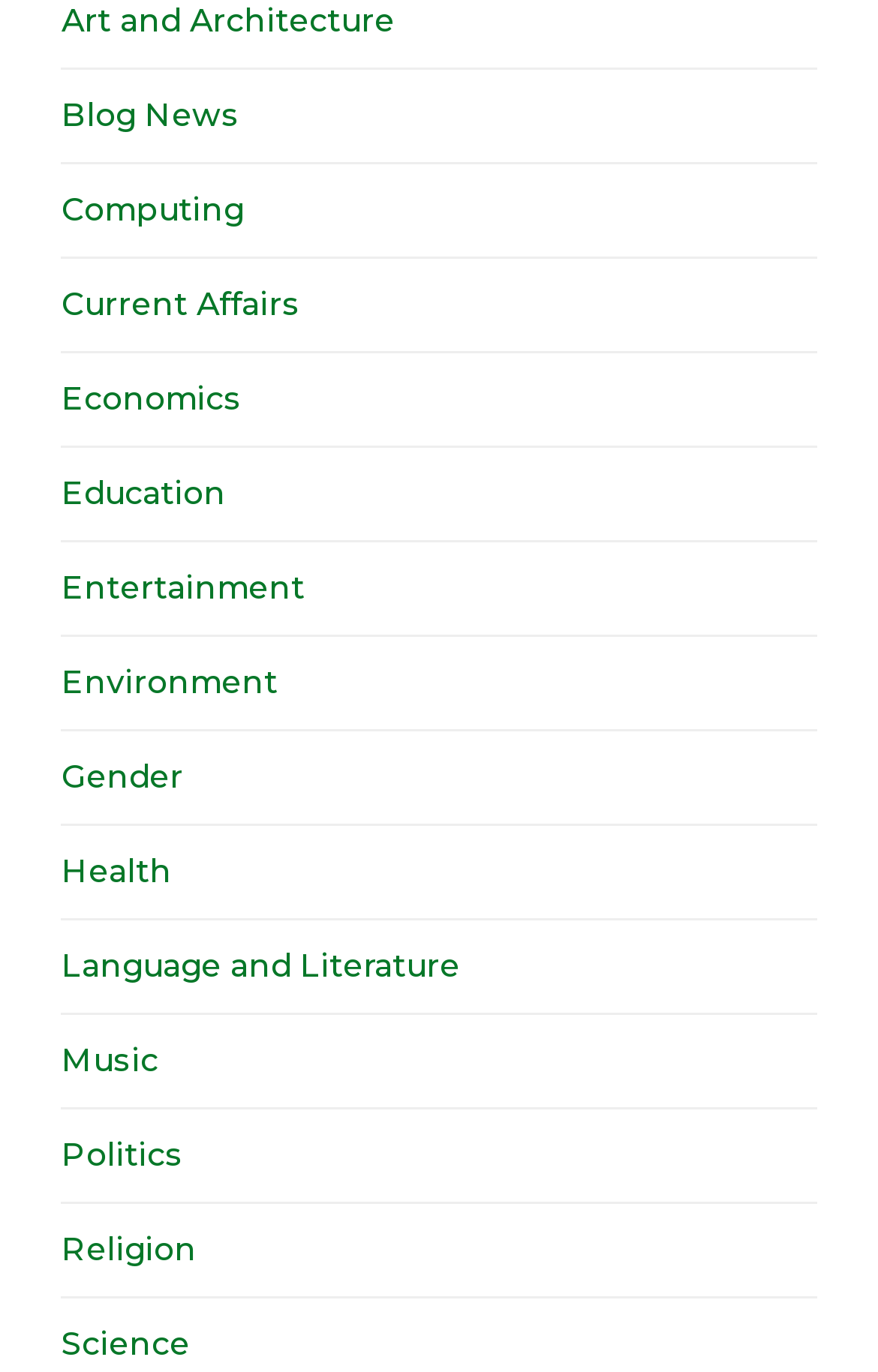Please identify the bounding box coordinates of the element I should click to complete this instruction: 'Explore Art and Architecture'. The coordinates should be given as four float numbers between 0 and 1, like this: [left, top, right, bottom].

[0.07, 0.0, 0.449, 0.03]